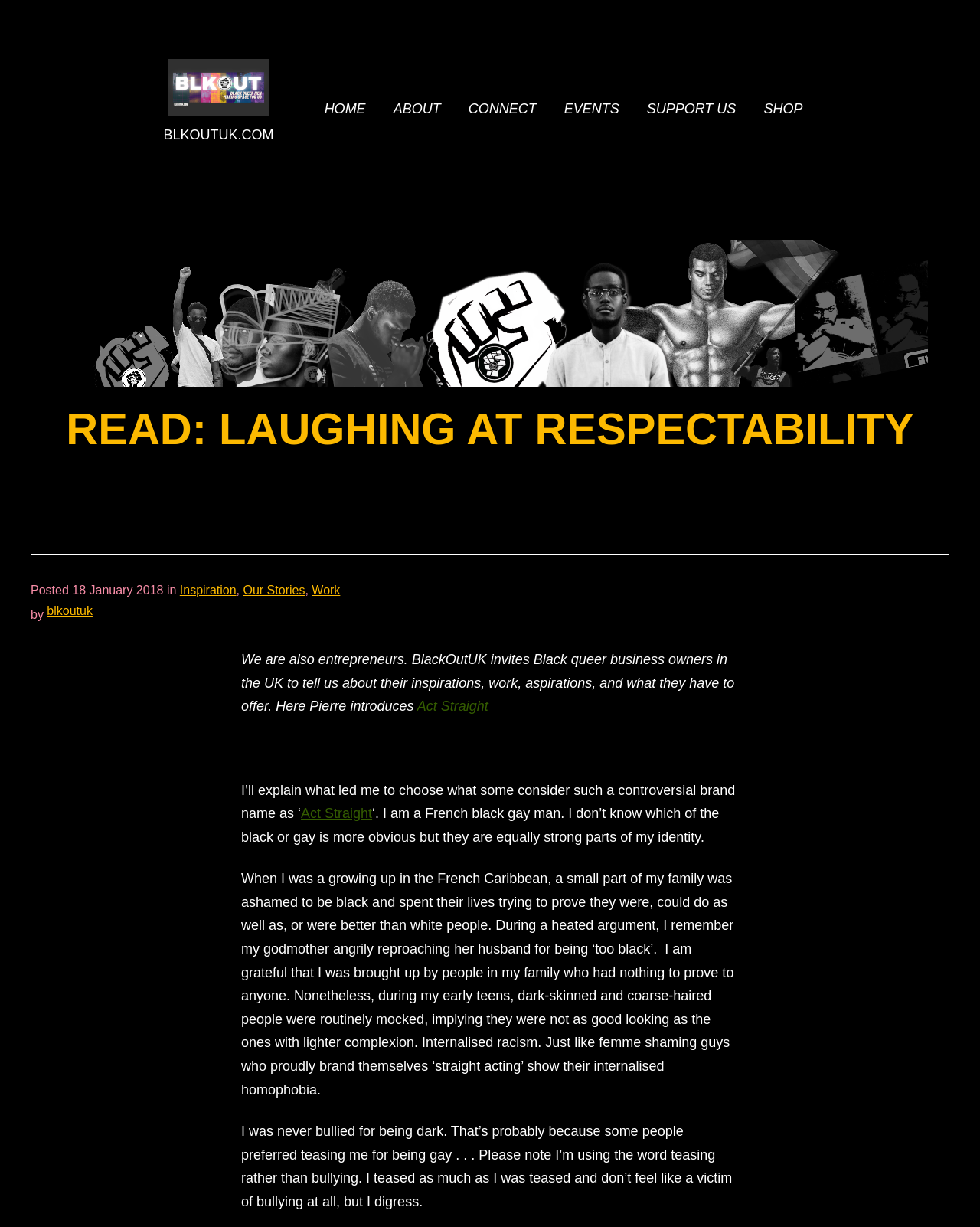Identify the bounding box for the UI element described as: "Shop". The coordinates should be four float numbers between 0 and 1, i.e., [left, top, right, bottom].

[0.765, 0.074, 0.833, 0.104]